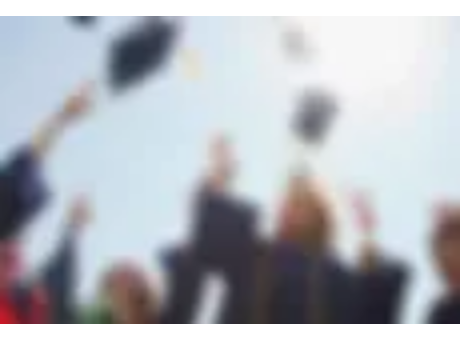What is the color of the sky in the background?
Can you give a detailed and elaborate answer to the question?

The caption explicitly states that the bright blue sky serves as a backdrop, enhancing the festive atmosphere of the graduation ceremony.